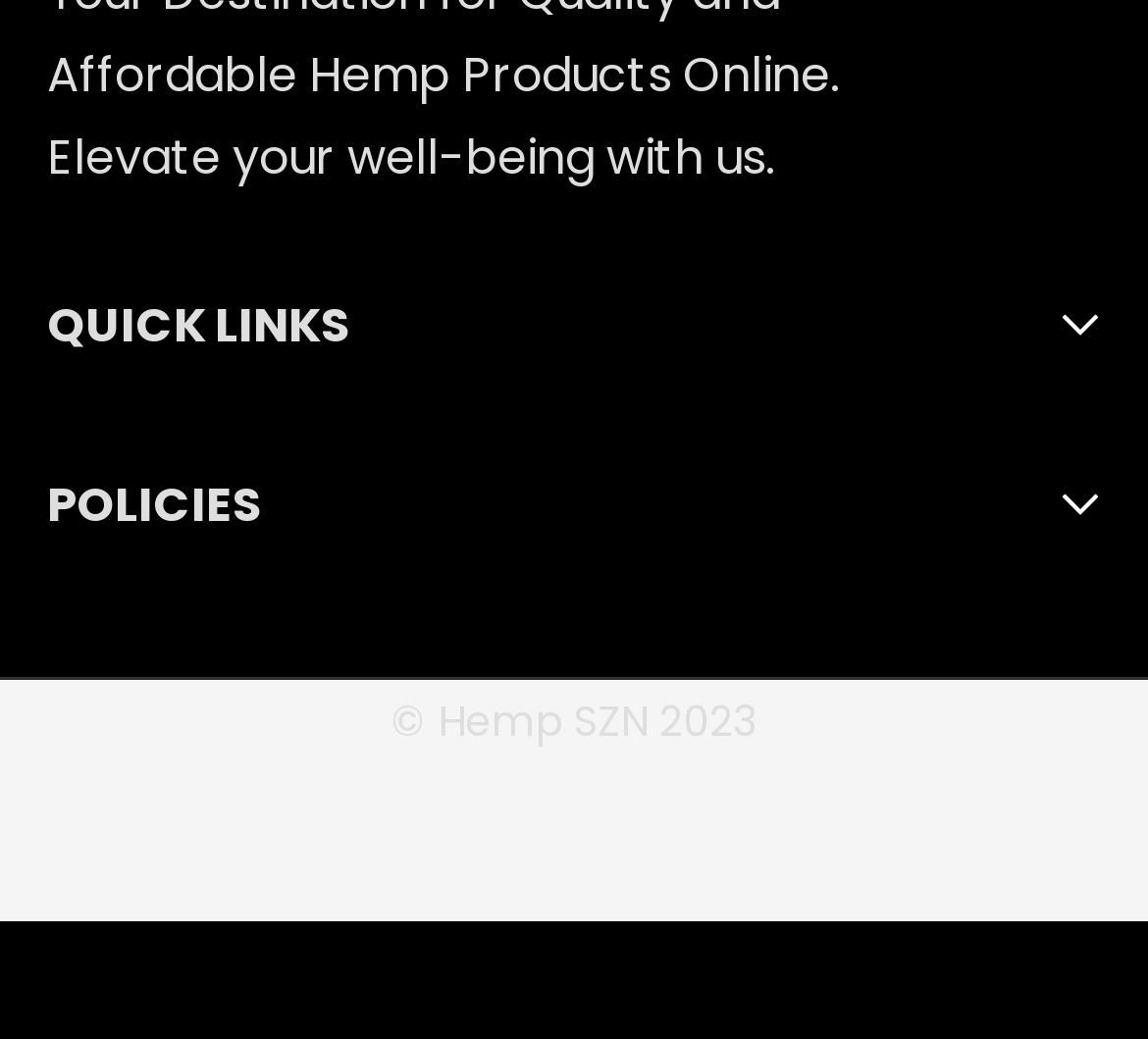What type of information can be found in the 'POLICIES' section?
Relying on the image, give a concise answer in one word or a brief phrase.

Legal information